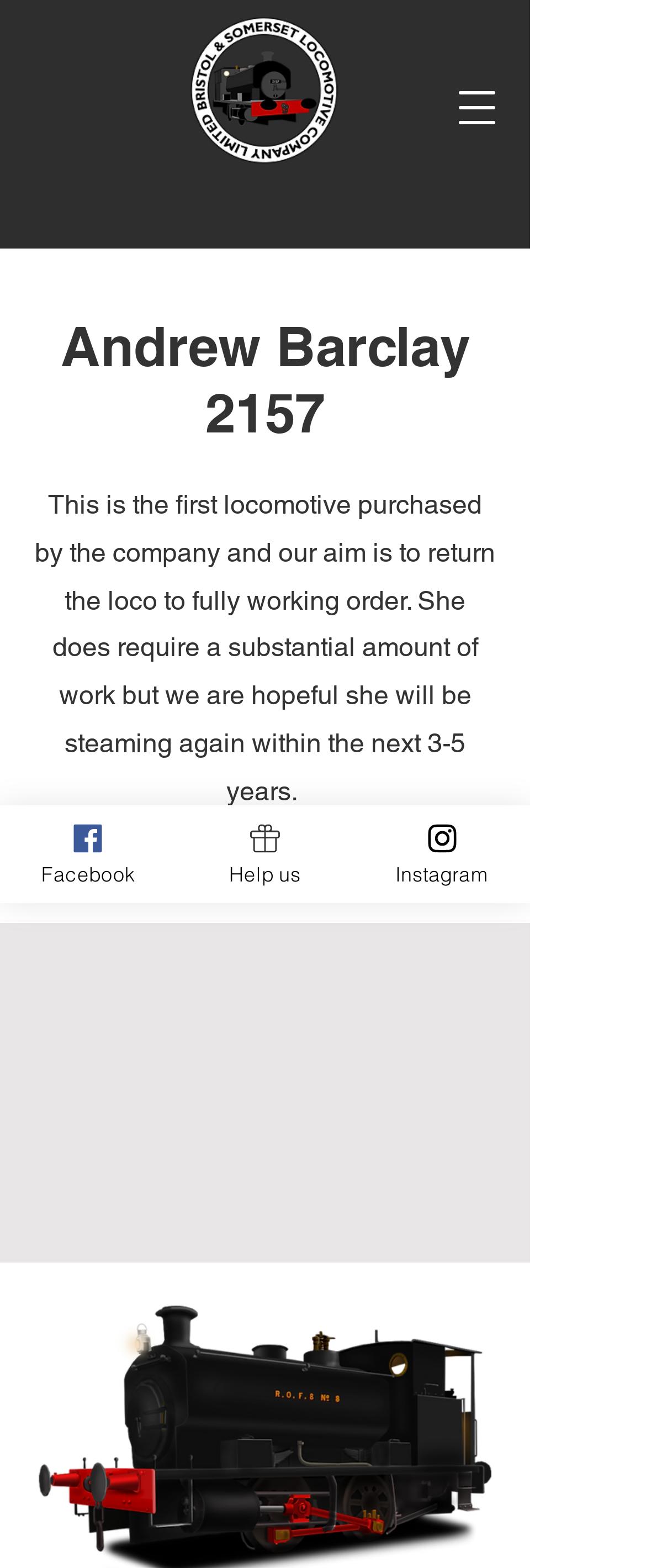Observe the image and answer the following question in detail: What is the name of the locomotive?

The name of the locomotive can be found in the heading element, which is 'Andrew Barclay 2157'. This is the main topic of the webpage, and it is mentioned at the top of the page.